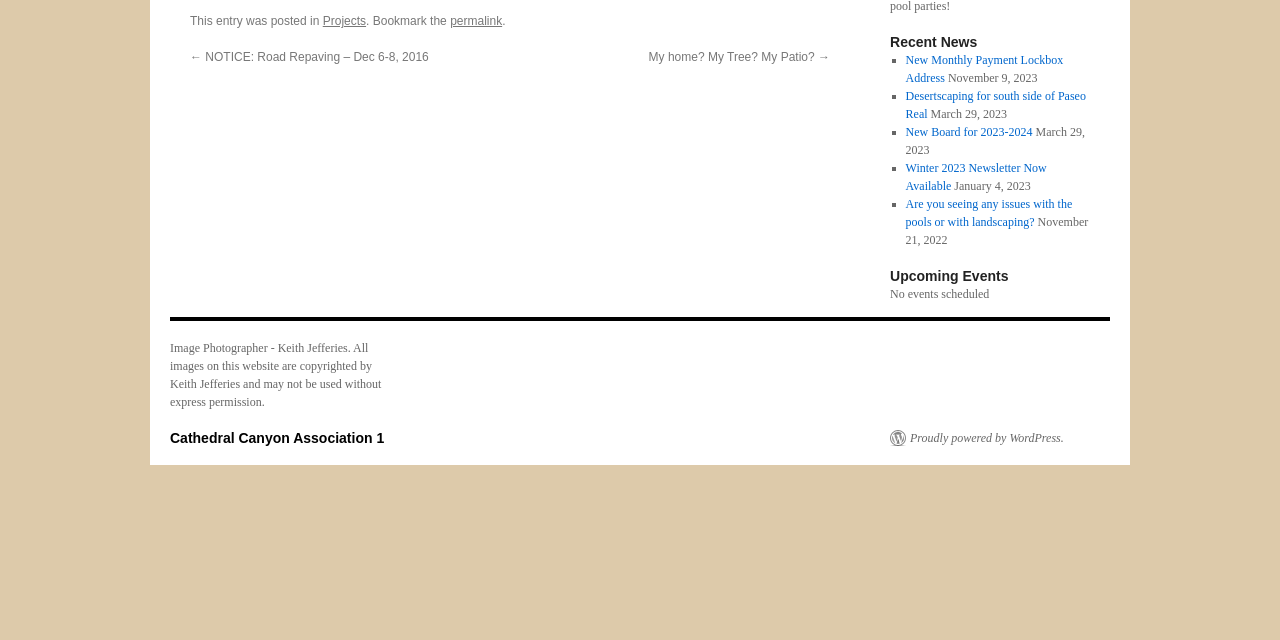Find the bounding box coordinates for the element described here: "permalink".

[0.352, 0.022, 0.392, 0.044]